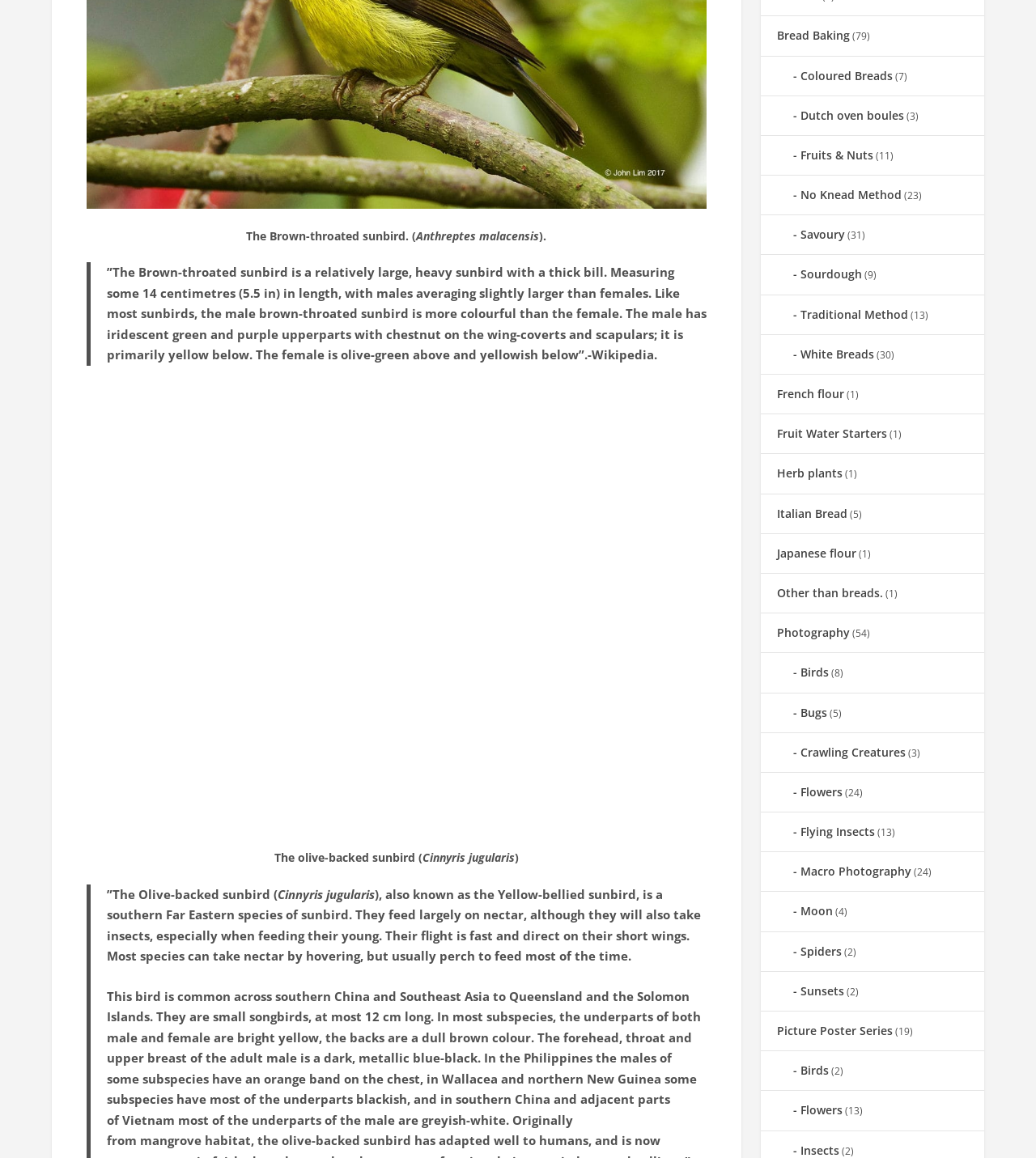Find the bounding box coordinates of the clickable area required to complete the following action: "Learn about 'Italian Bread'".

[0.75, 0.414, 0.818, 0.427]